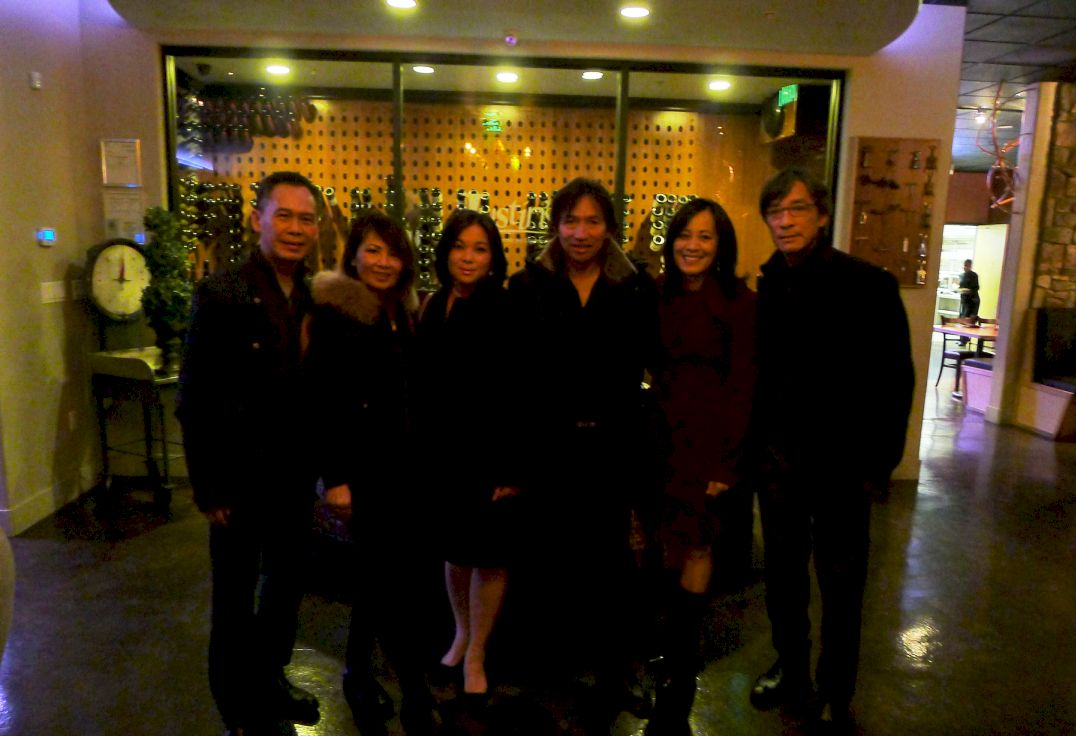What is the ambiance of the interior space?
Provide an in-depth and detailed explanation in response to the question.

The caption describes the interior space as 'warmly lit', which suggests a cozy and inviting atmosphere, possibly due to the presence of twinkling lights in the background.